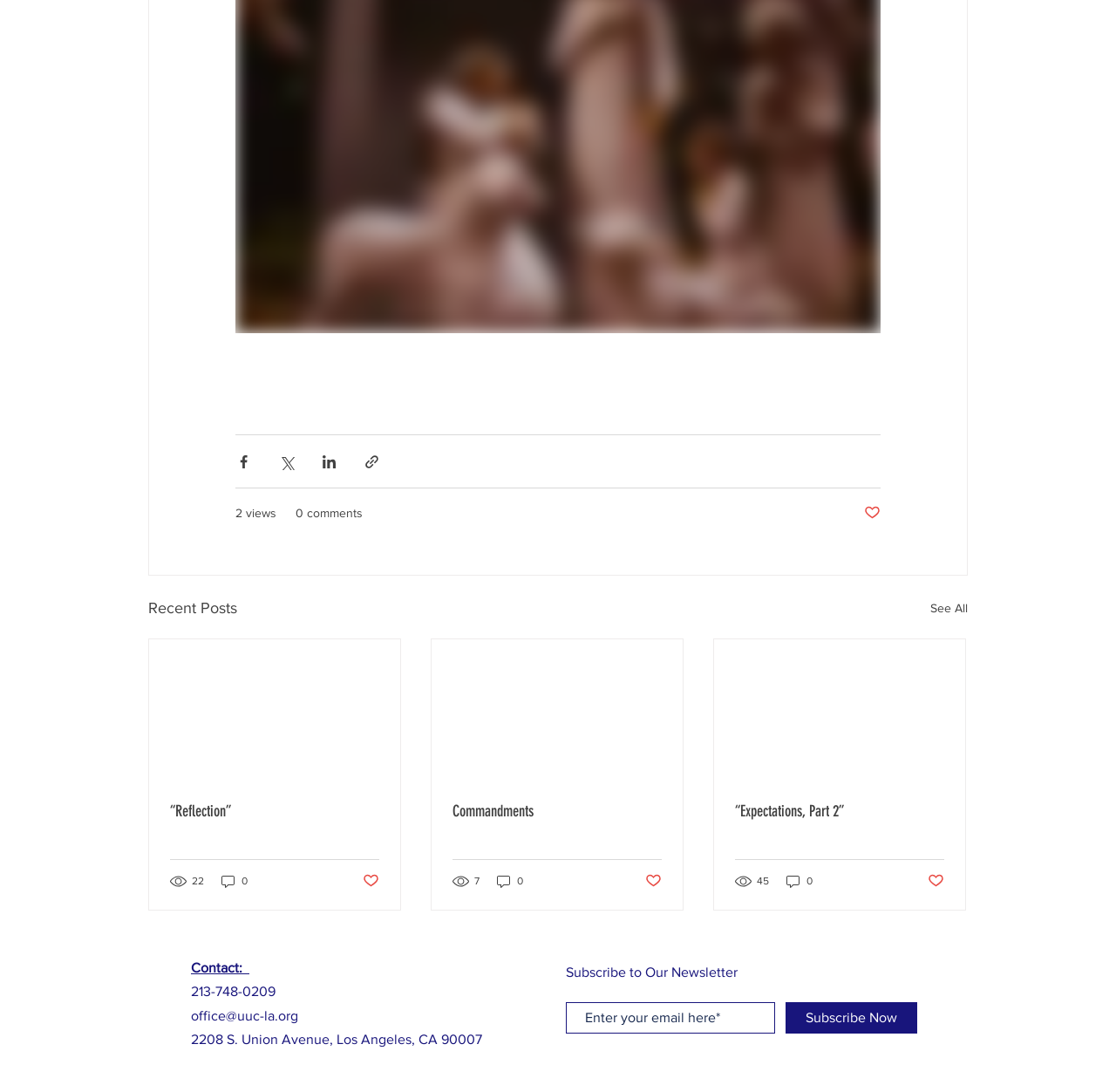Given the description of a UI element: "Current Headline", identify the bounding box coordinates of the matching element in the webpage screenshot.

None